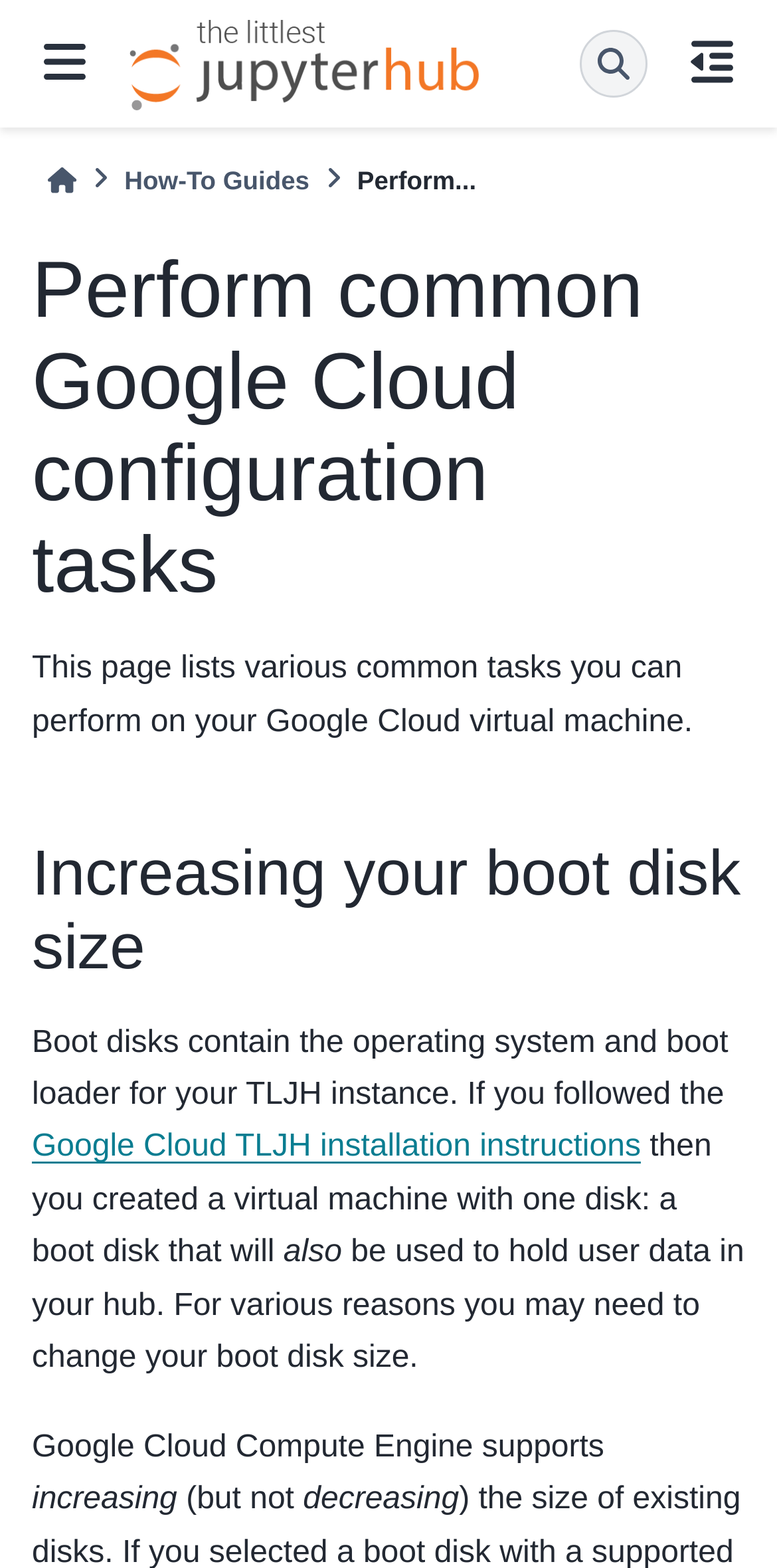Extract the bounding box coordinates of the UI element described by: "aria-label="On this page"". The coordinates should include four float numbers ranging from 0 to 1, e.g., [left, top, right, bottom].

[0.874, 0.022, 0.959, 0.059]